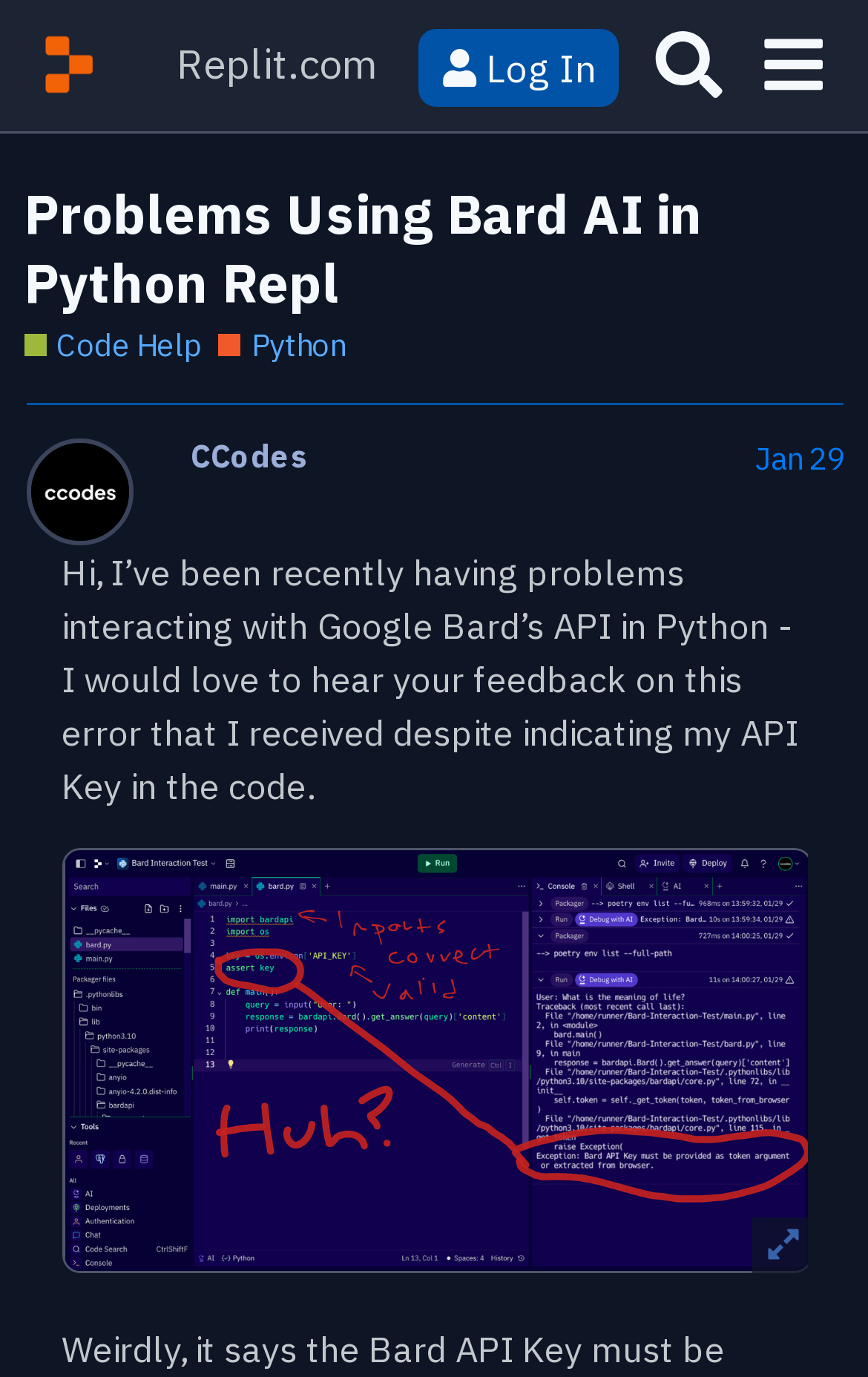Give a one-word or one-phrase response to the question:
Is there an image in the post content?

Yes